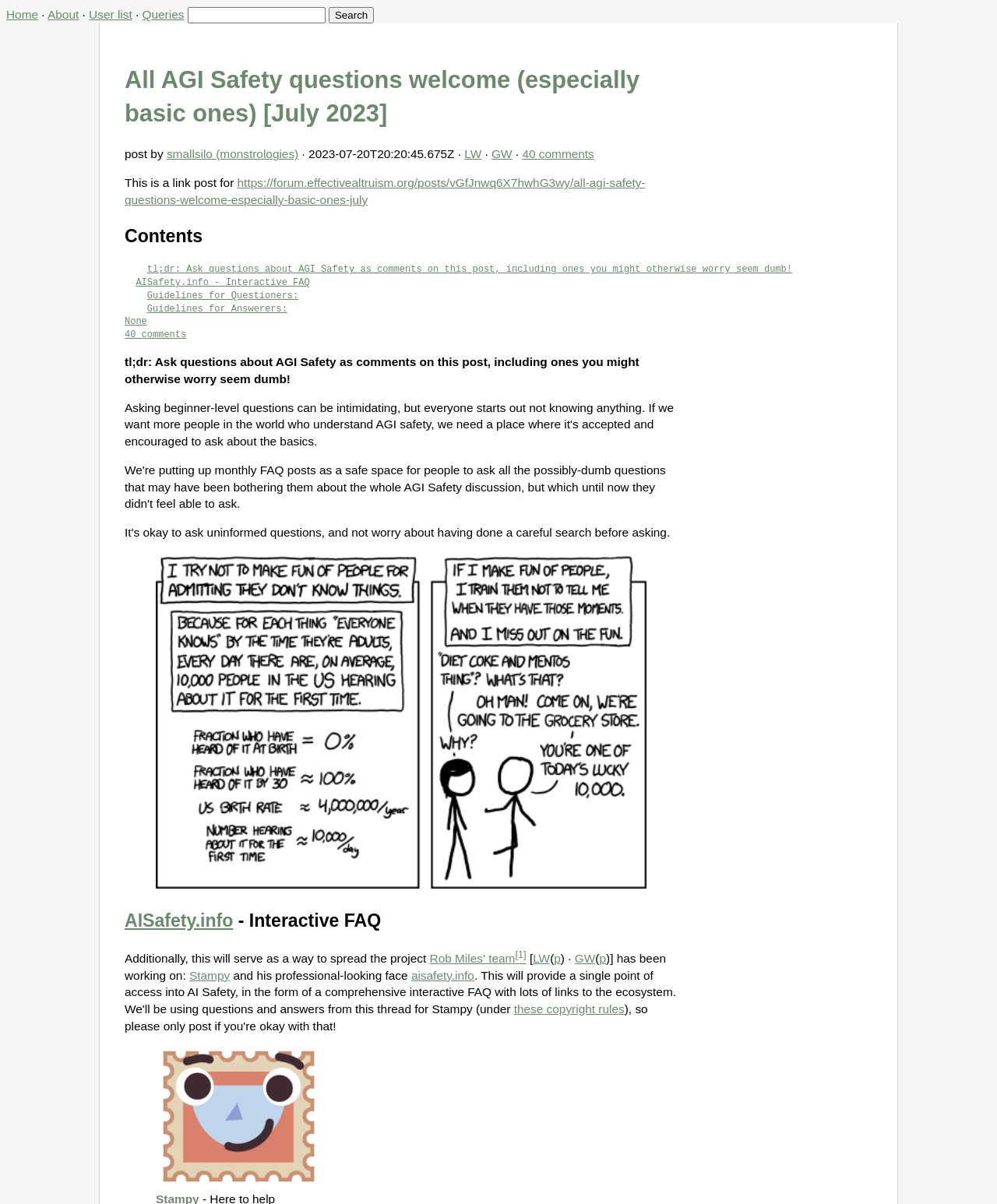What is the purpose of this webpage? From the image, respond with a single word or brief phrase.

AGI Safety questions